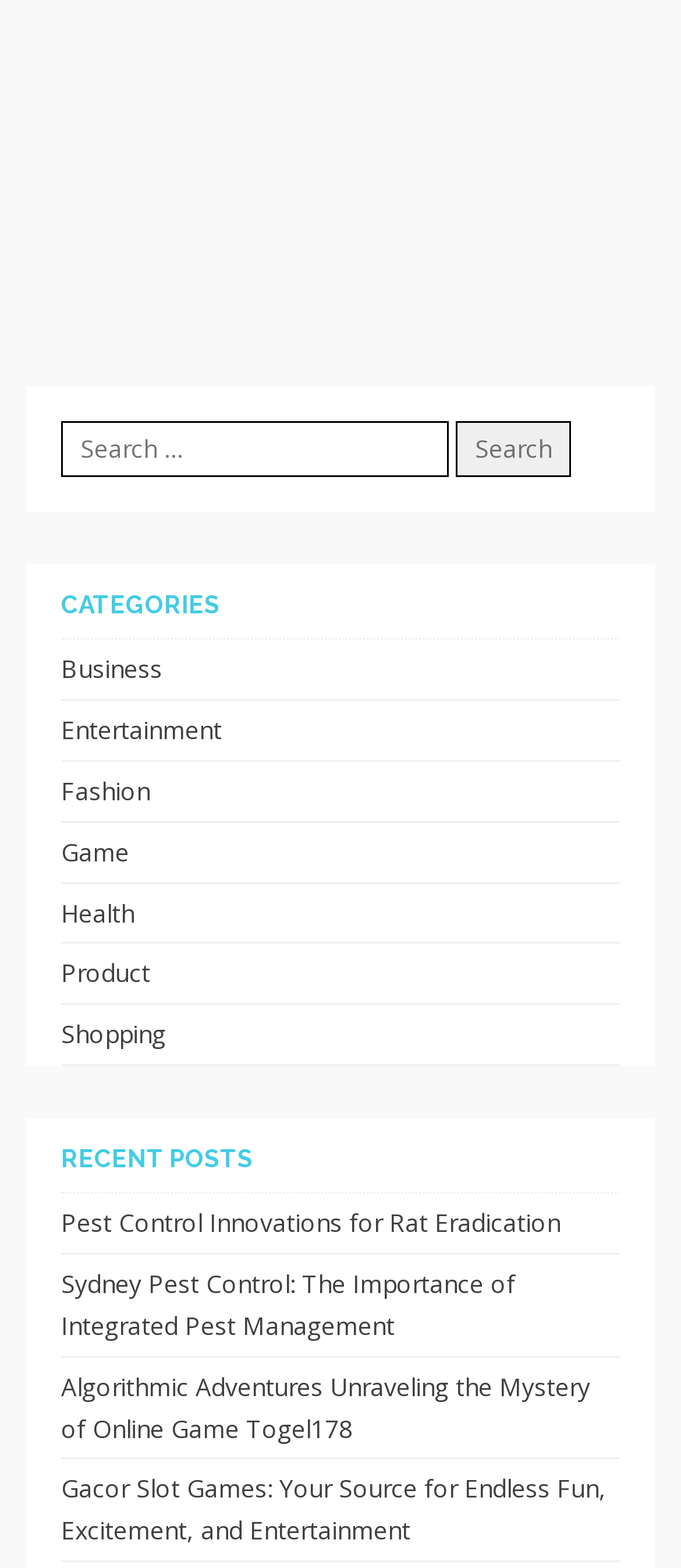Locate the bounding box coordinates of the UI element described by: "parent_node: Search for: value="Search"". Provide the coordinates as four float numbers between 0 and 1, formatted as [left, top, right, bottom].

[0.669, 0.269, 0.838, 0.304]